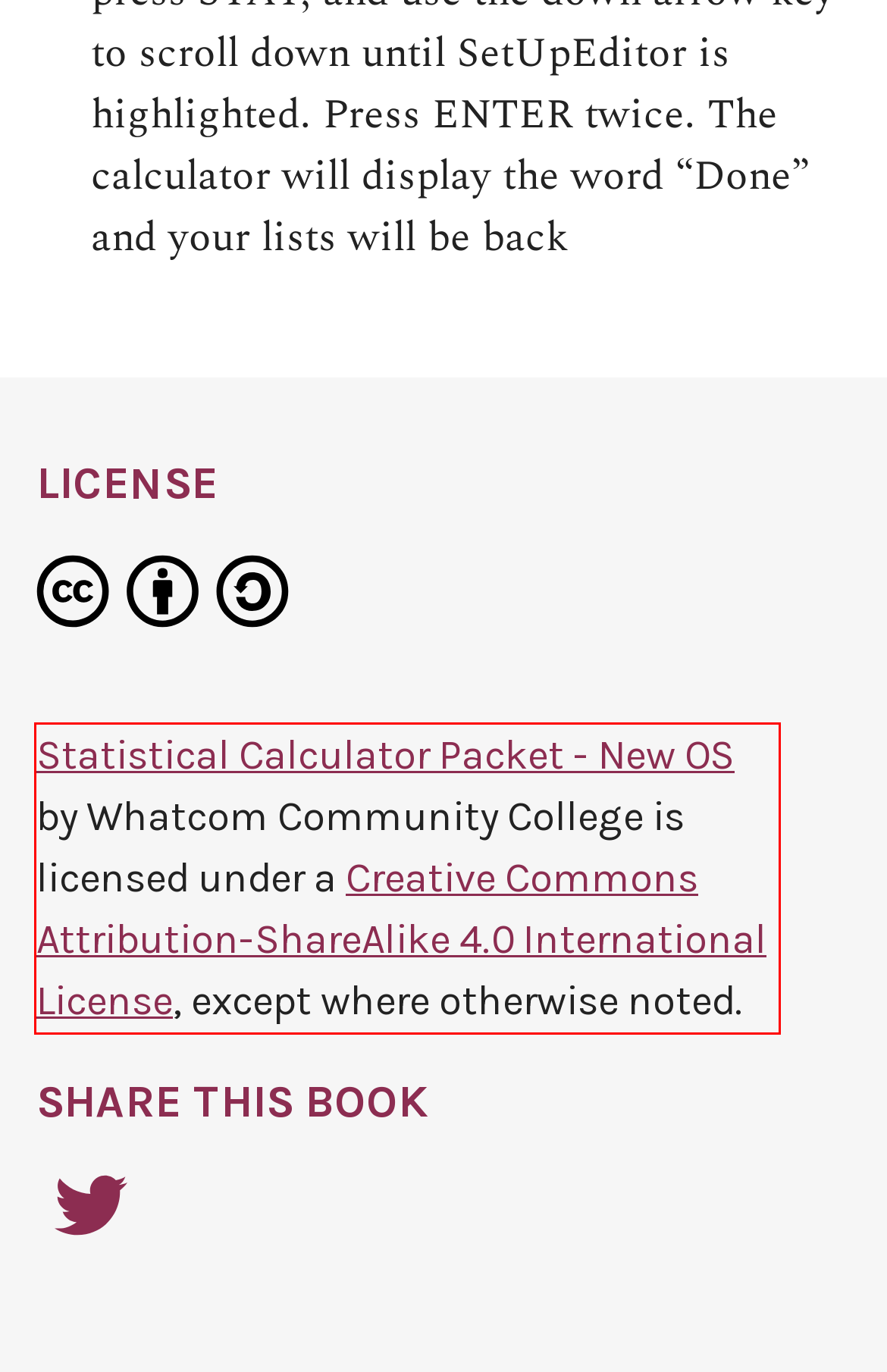Given the screenshot of the webpage, identify the red bounding box, and recognize the text content inside that red bounding box.

Statistical Calculator Packet - New OS by Whatcom Community College is licensed under a Creative Commons Attribution-ShareAlike 4.0 International License, except where otherwise noted.